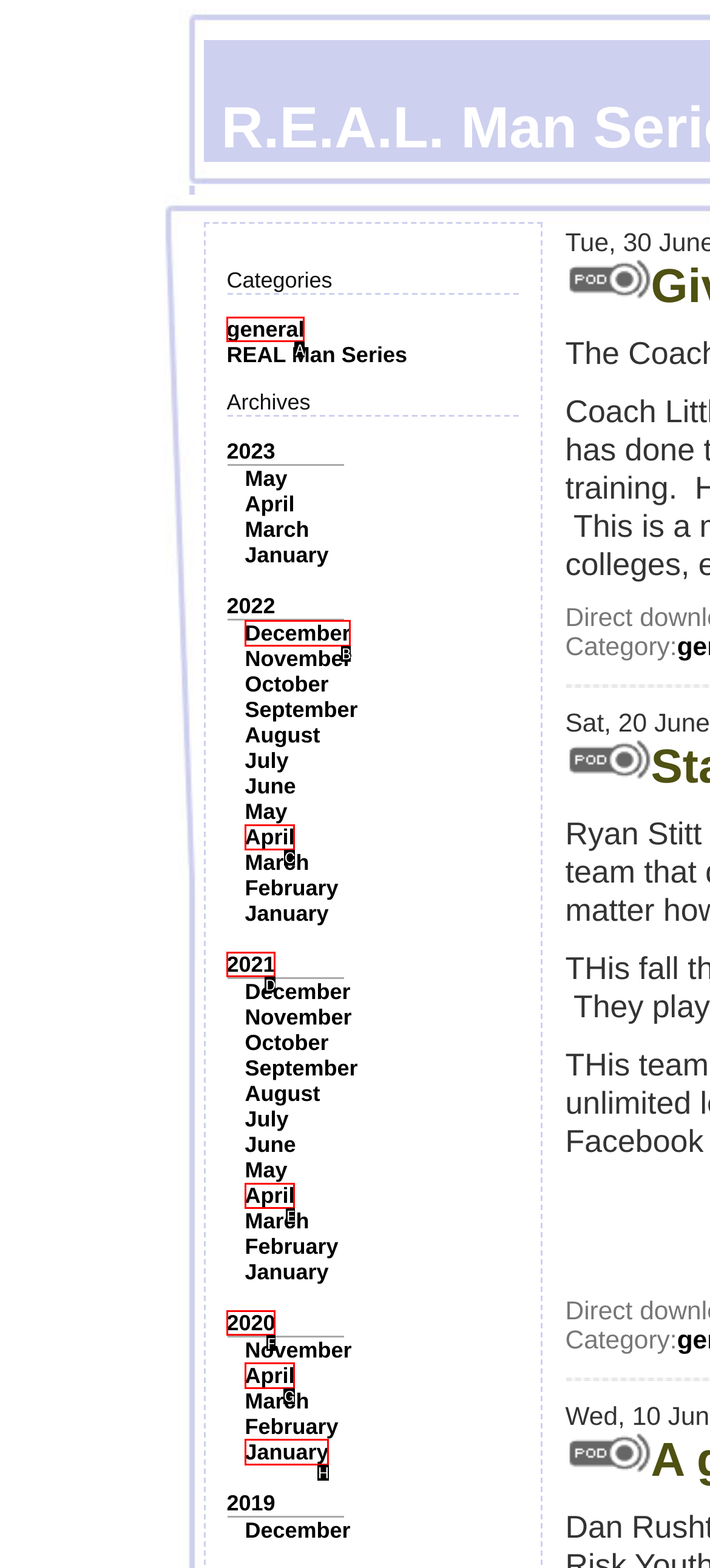Using the description: parent_node: Sphaera Magazine, find the HTML element that matches it. Answer with the letter of the chosen option.

None